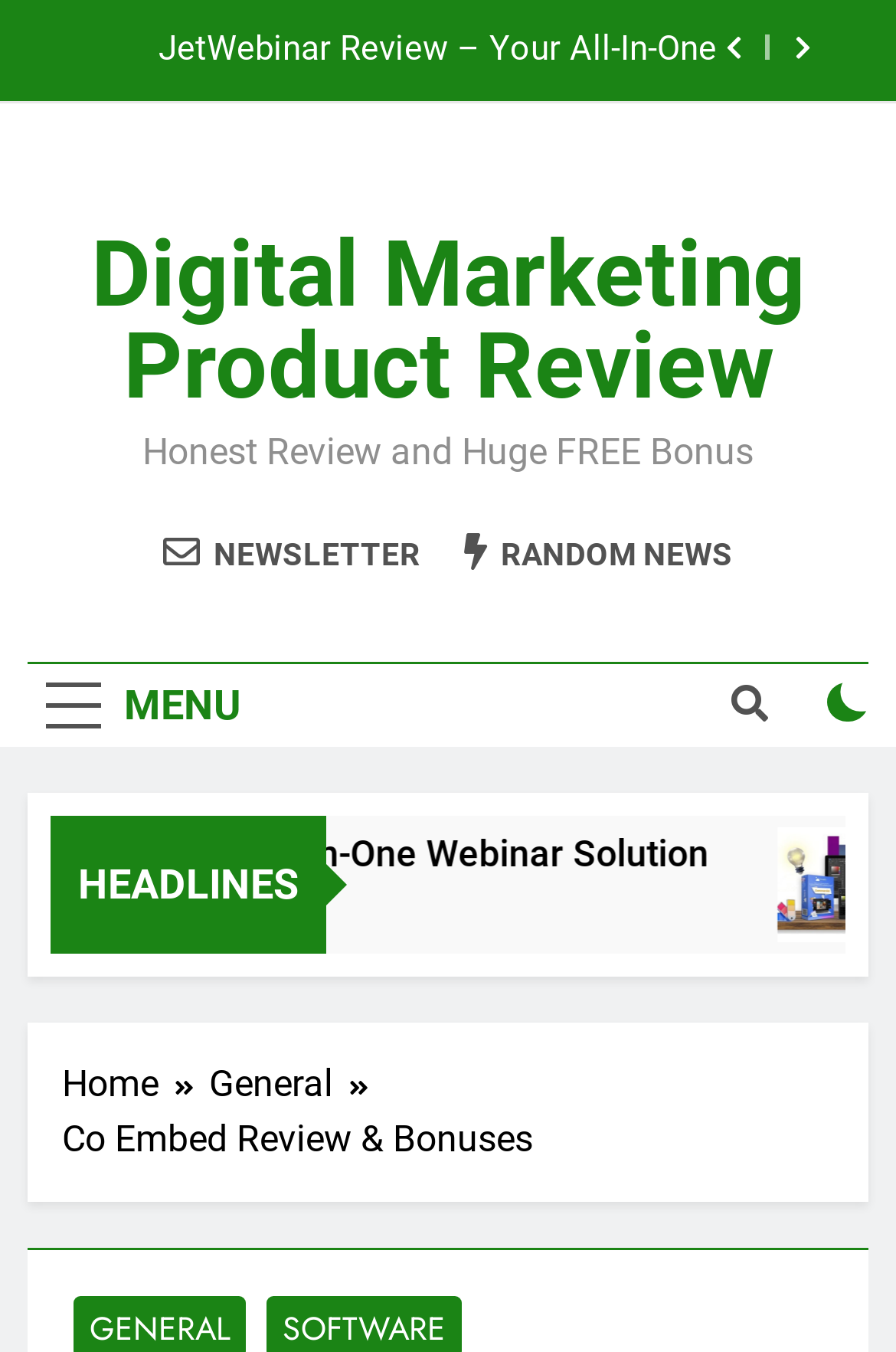Answer the following query concisely with a single word or phrase:
How many navigation links are present in the breadcrumbs?

3